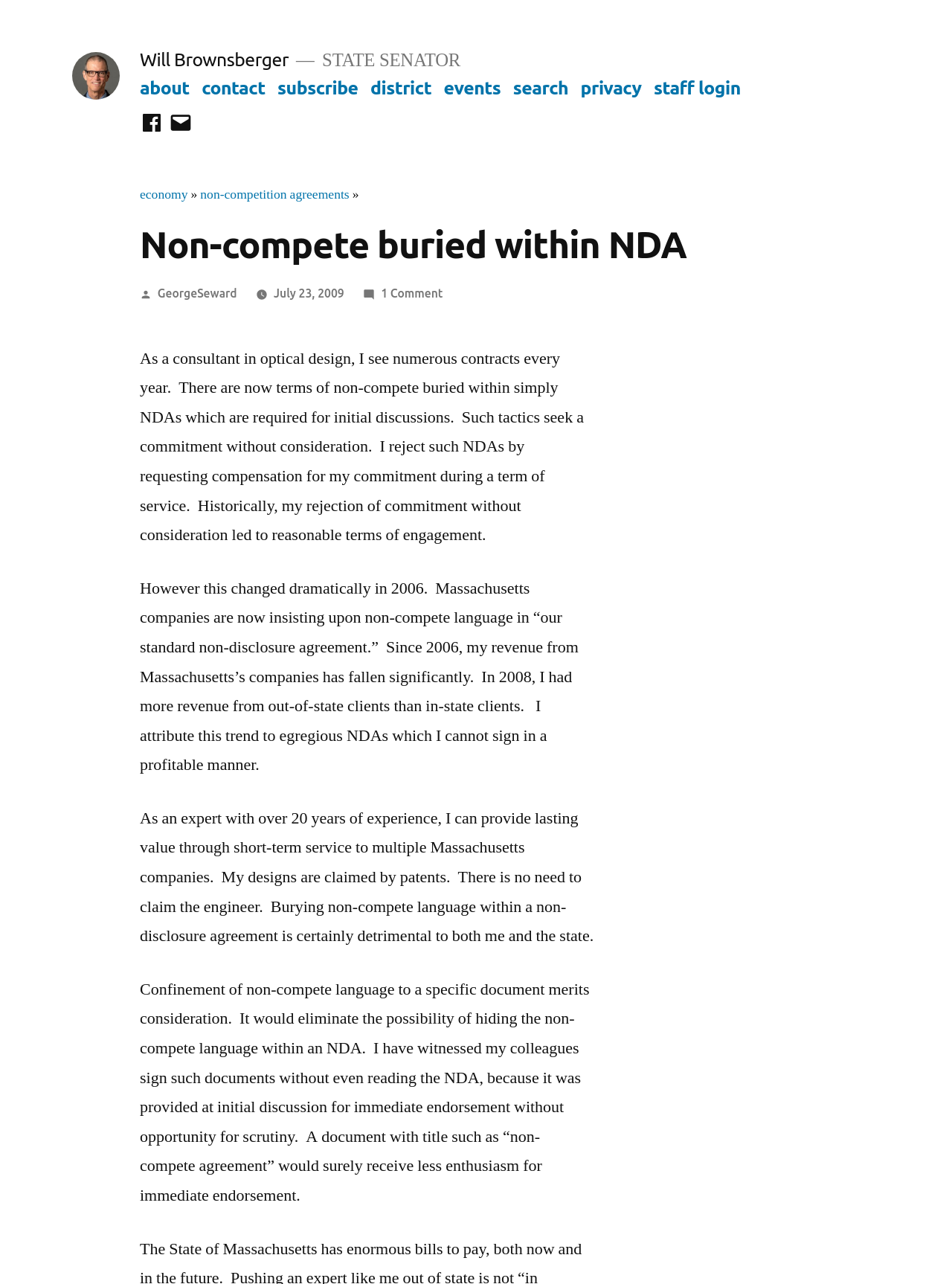Create an in-depth description of the webpage, covering main sections.

This webpage is about State Senator Will Brownsberger's blog post titled "Non-compete buried within NDA". At the top left, there is a link to Will Brownsberger's profile, accompanied by a small image of him. Below this, there is a navigation menu with links to various sections of the website, including "about", "contact", "subscribe", and more.

To the right of the navigation menu, there is a header section with a title "Non-compete buried within NDA" and a subheading "Posted by George Seward on July 23, 2009". Below this, there is a section with three paragraphs of text discussing the issue of non-compete agreements buried within non-disclosure agreements (NDAs) and their impact on the author's business as a consultant in optical design.

The text explains how the author has seen an increase in NDAs with non-compete language since 2006, which has led to a significant decline in revenue from Massachusetts companies. The author argues that burying non-compete language within an NDA is detrimental to both the engineer and the state, and suggests that confining non-compete language to a specific document would eliminate the possibility of hiding it within an NDA.

At the top right, there is a social links menu with links to Facebook and email.